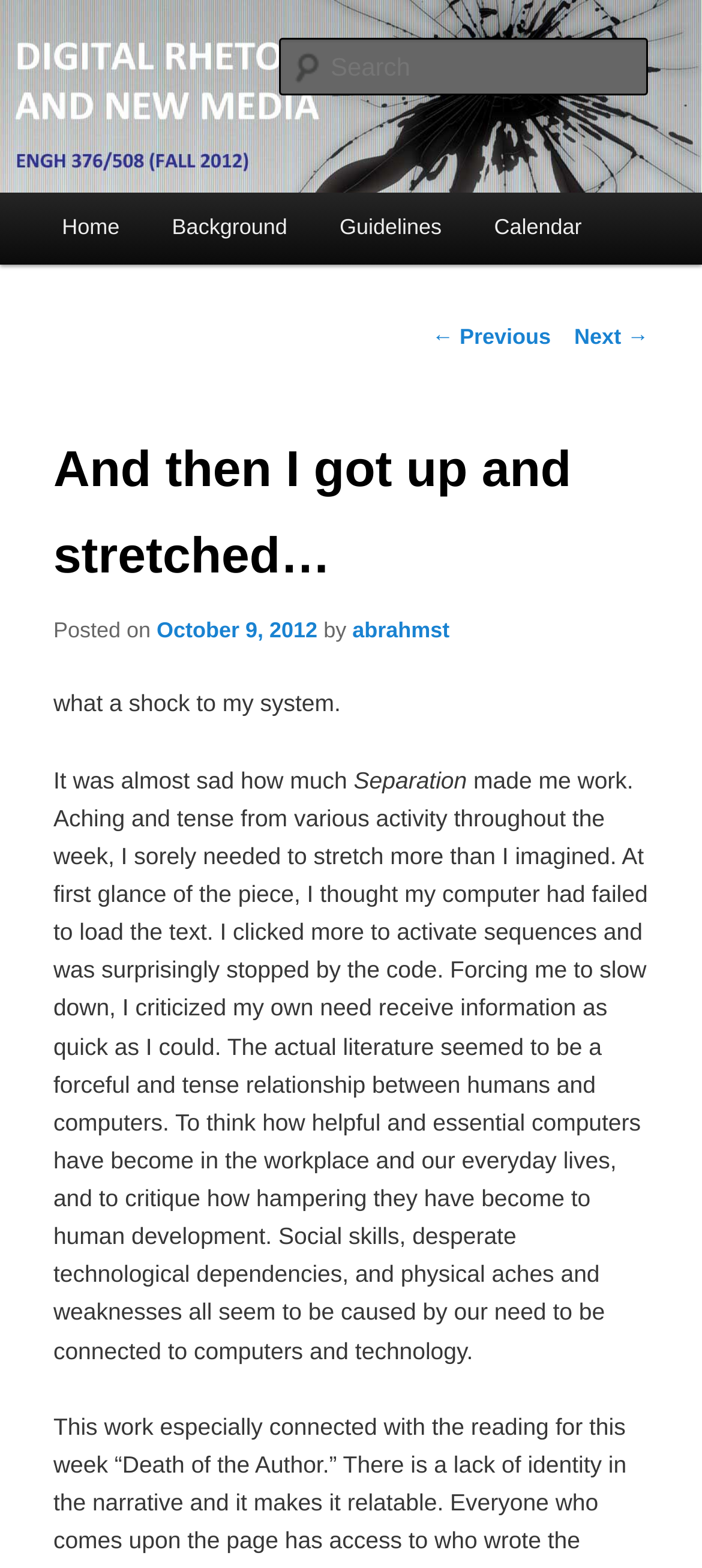Predict the bounding box of the UI element based on the description: "Guidelines". The coordinates should be four float numbers between 0 and 1, formatted as [left, top, right, bottom].

[0.446, 0.123, 0.666, 0.169]